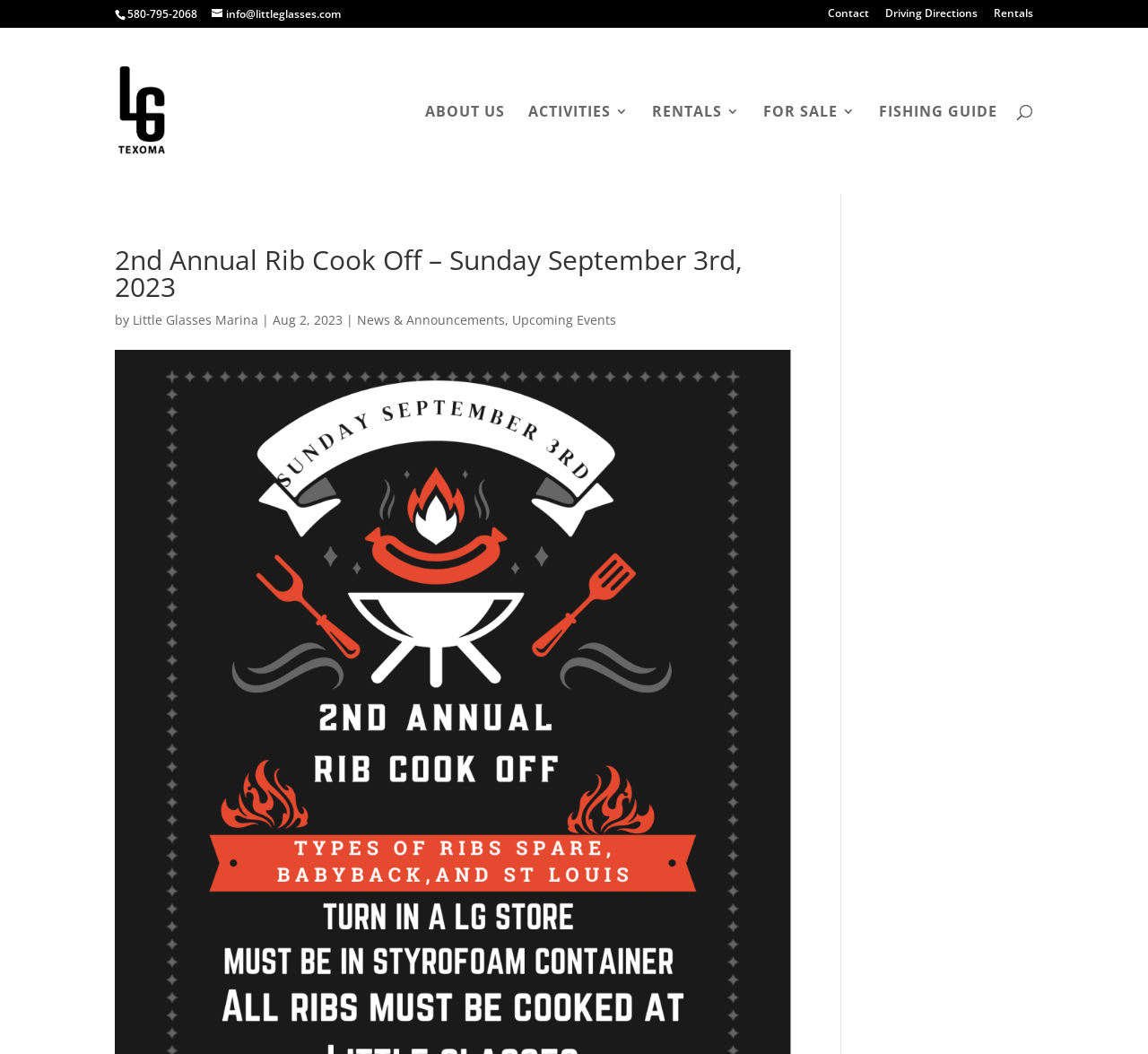Locate the bounding box coordinates of the area you need to click to fulfill this instruction: 'View contact information'. The coordinates must be in the form of four float numbers ranging from 0 to 1: [left, top, right, bottom].

[0.721, 0.008, 0.757, 0.026]